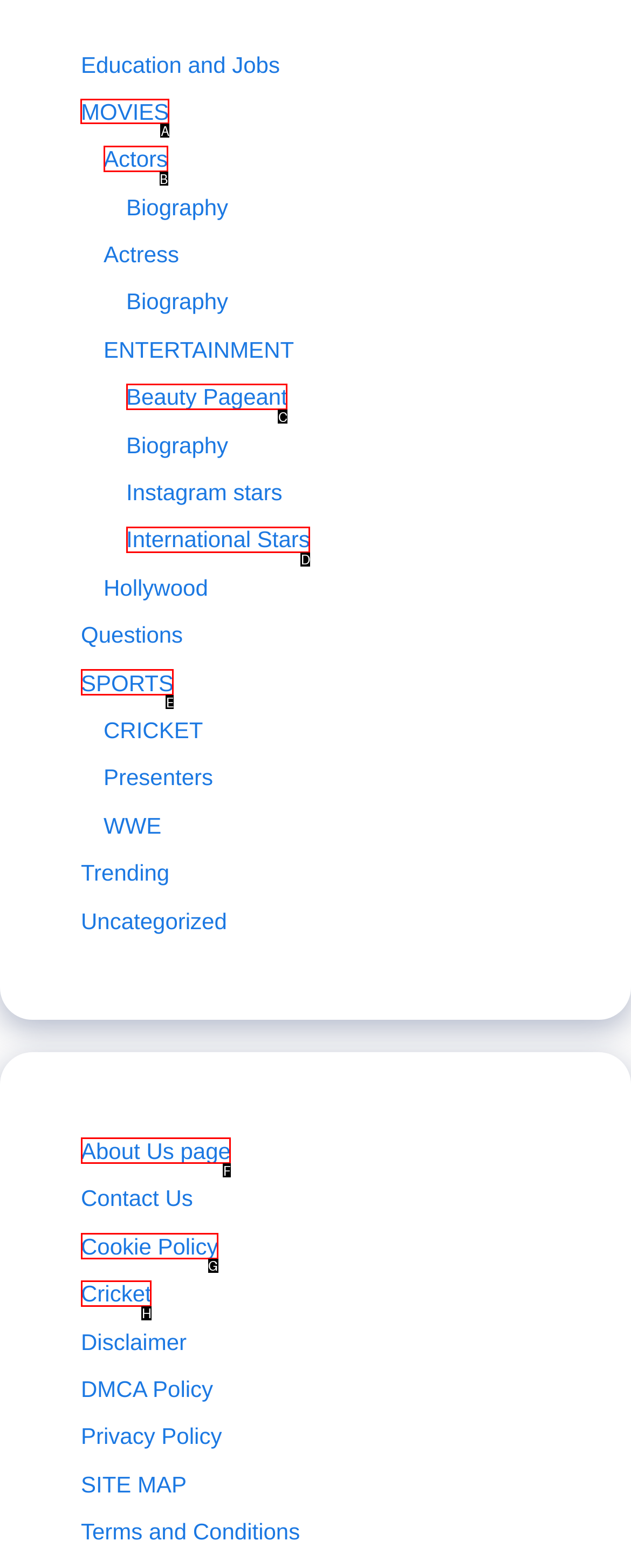Decide which UI element to click to accomplish the task: Explore MOVIES
Respond with the corresponding option letter.

A